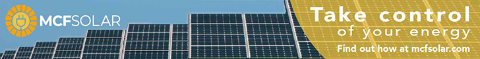Provide a comprehensive description of the image.

The image features an advertisement for MCF Solar, showcasing a modern solar panel installation against a clear blue sky. Prominently displayed is the MCF Solar logo, highlighted by a stylized sun symbol, representing sustainable energy solutions. The message, "Take control of your energy," emphasizes the empowerment customers can gain through solar technology. Additionally, a call to action invites viewers to learn more by visiting the website mcfcsolar.com, suggesting that MCF Solar offers services aimed at improving energy independence and sustainability for potential customers.